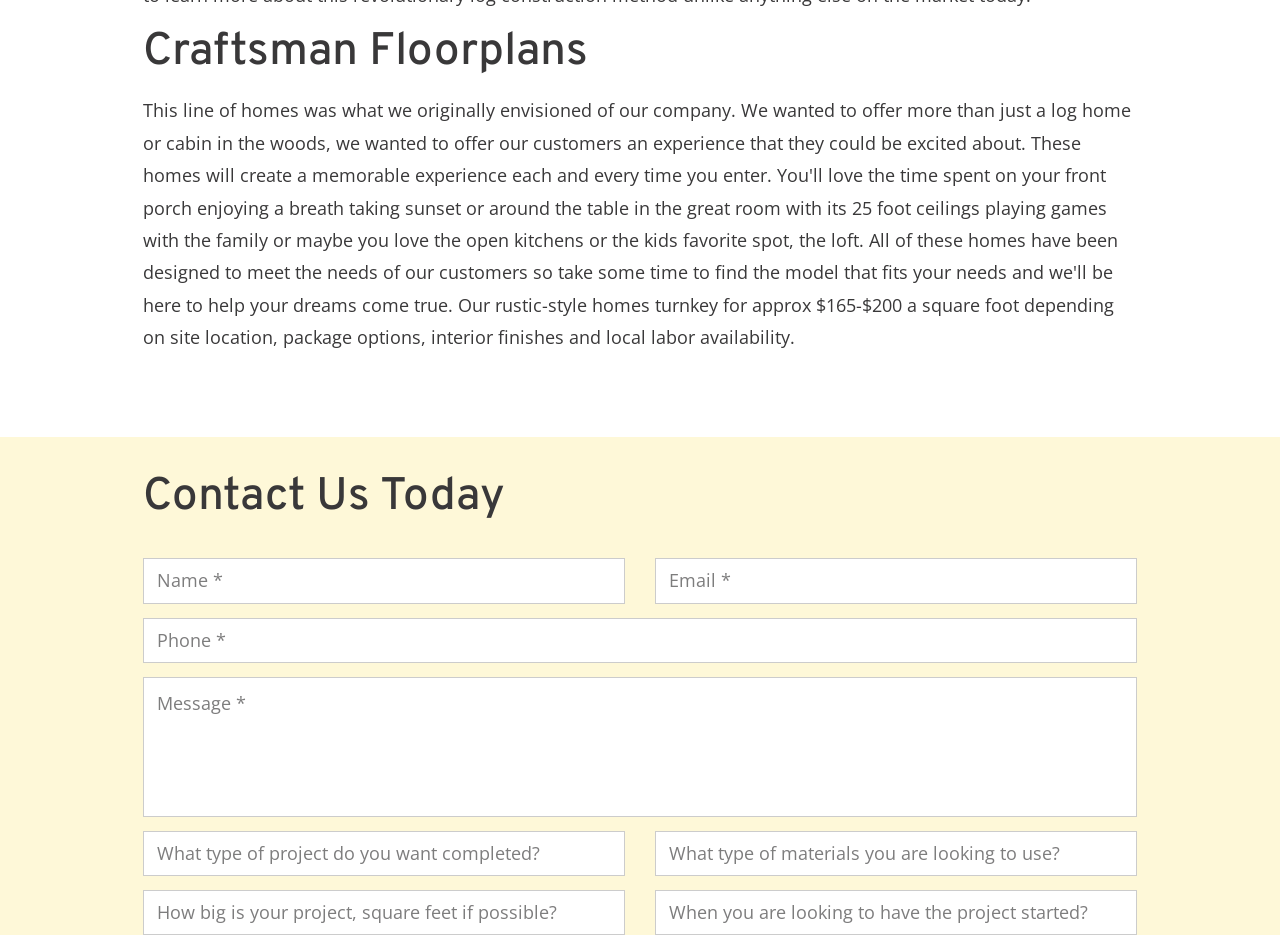What information is required to be inputted in the form?
Using the details from the image, give an elaborate explanation to answer the question.

The form on this webpage requires inputting name, email, phone, and message, as indicated by the asterisk symbol (*) next to each of these fields.